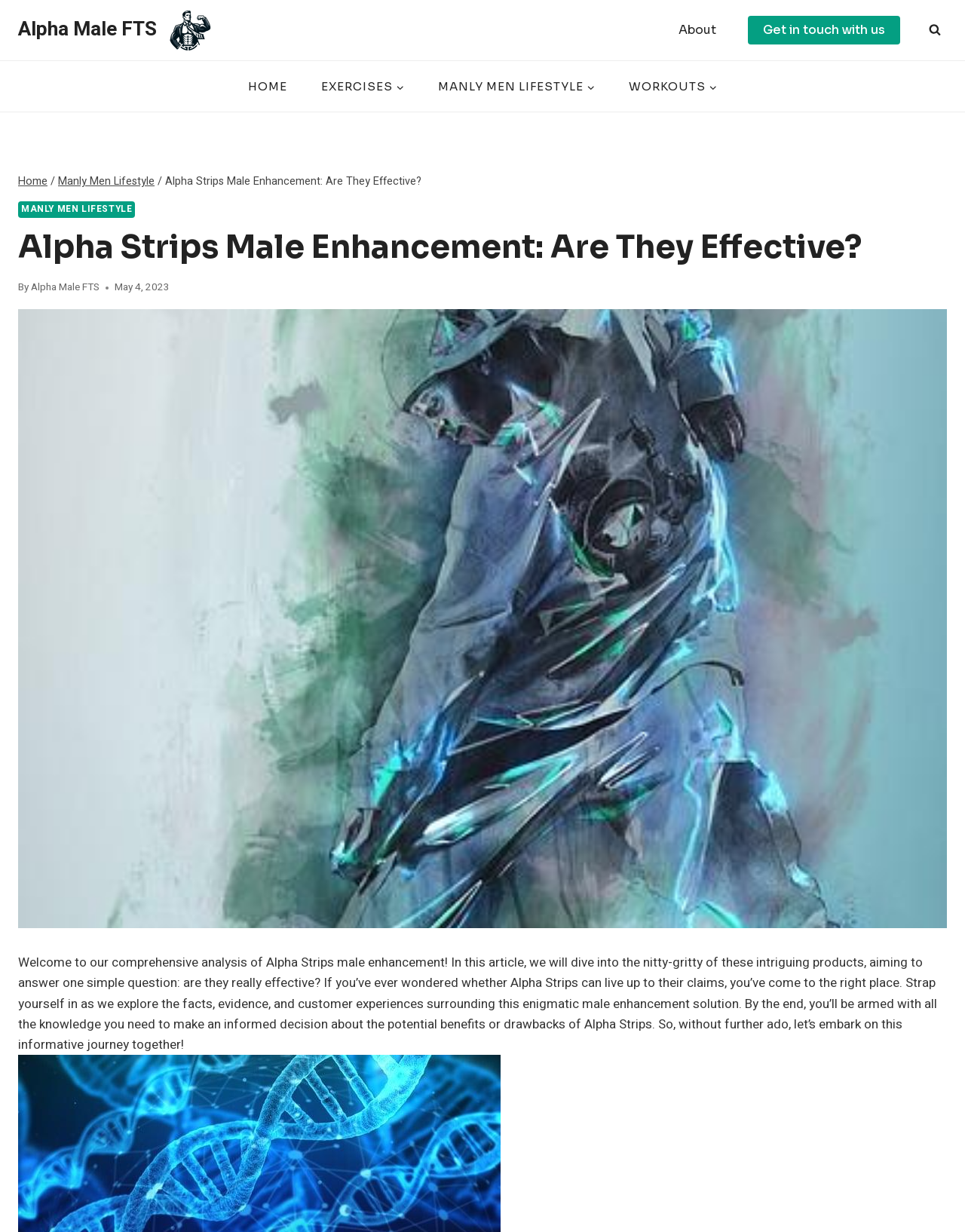Can you look at the image and give a comprehensive answer to the question:
What is the date of publication of this article?

I found the answer by looking at the section where the article's date of publication is mentioned. It says 'May 4, 2023' which indicates that the article was published on this date.